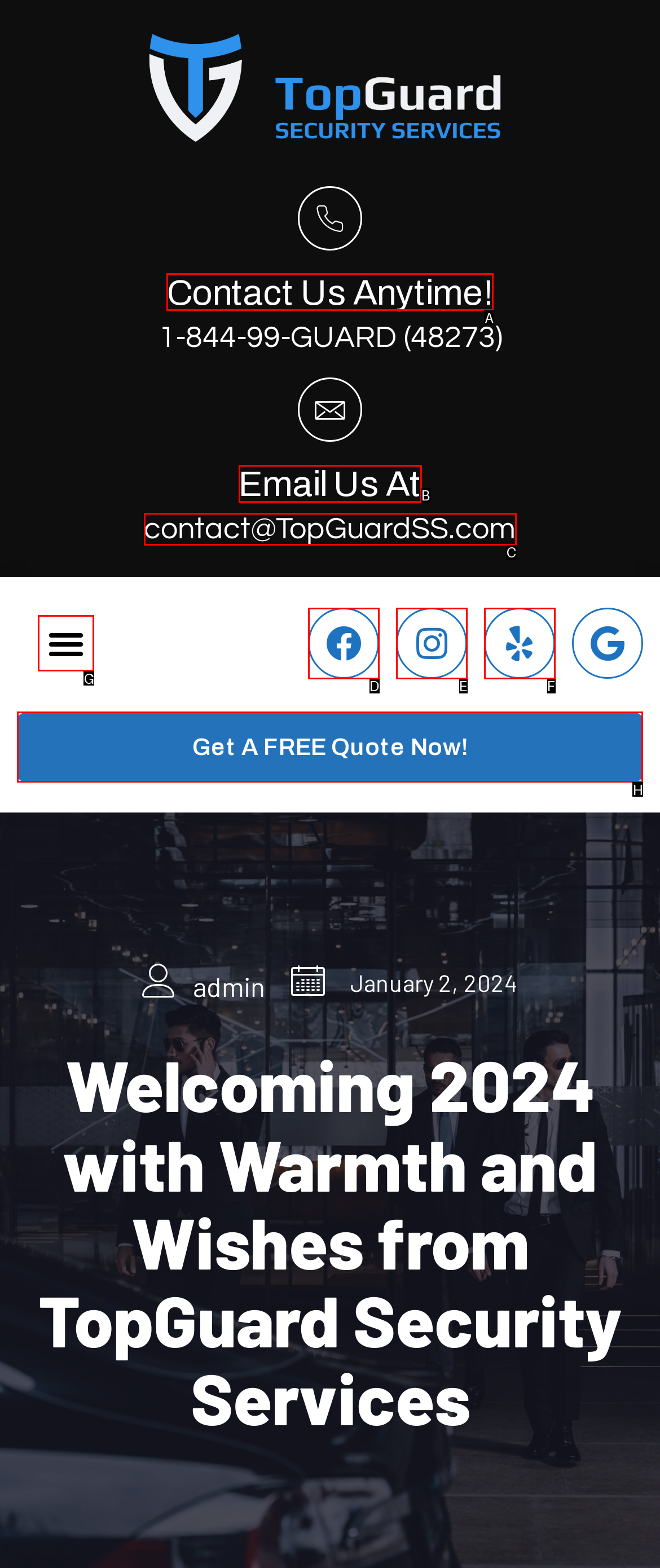Which option should be clicked to execute the task: Click the 'Get A FREE Quote Now!' link?
Reply with the letter of the chosen option.

H